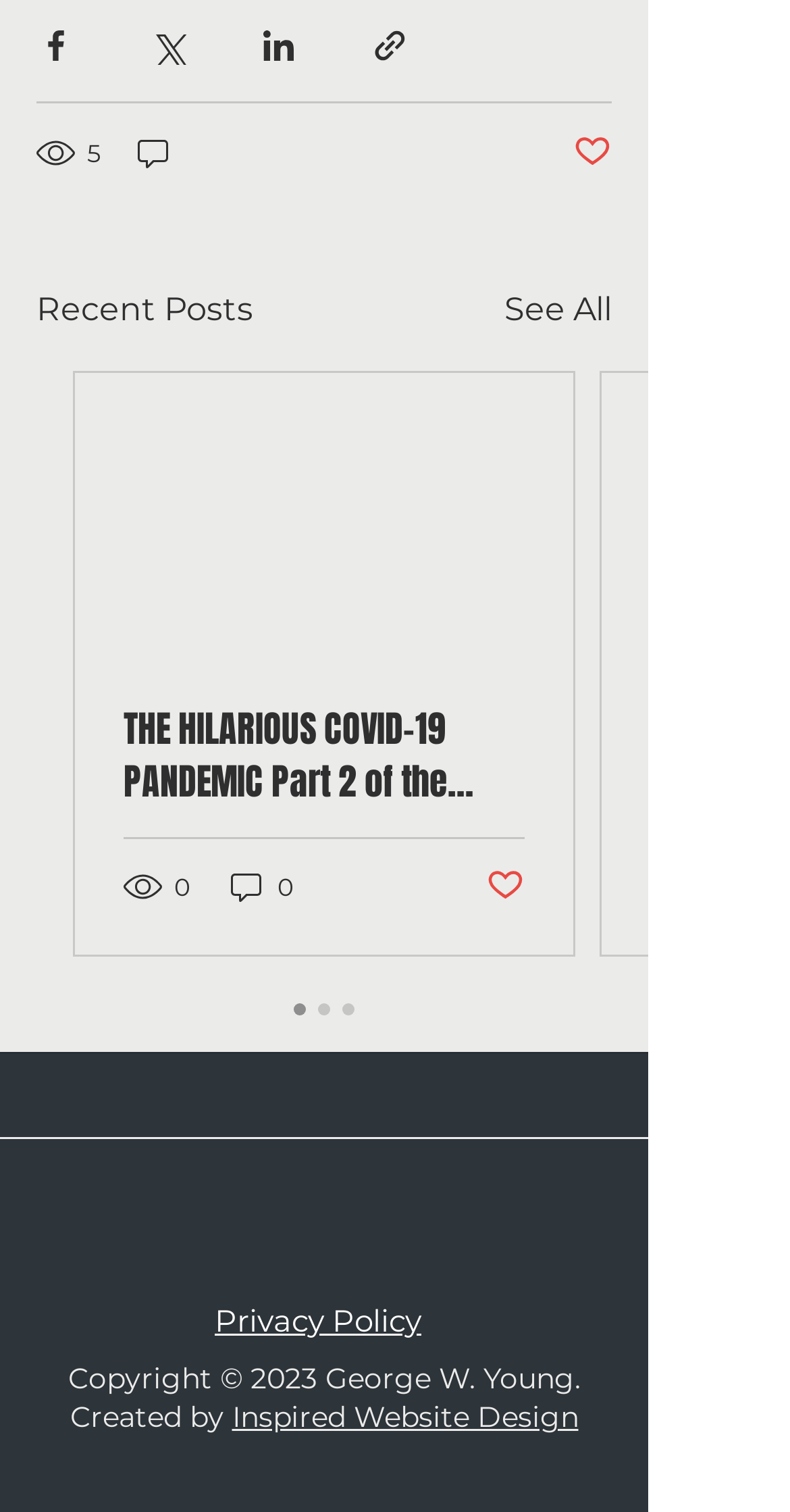Find the bounding box coordinates of the element you need to click on to perform this action: 'Check post views'. The coordinates should be represented by four float values between 0 and 1, in the format [left, top, right, bottom].

[0.046, 0.087, 0.133, 0.116]